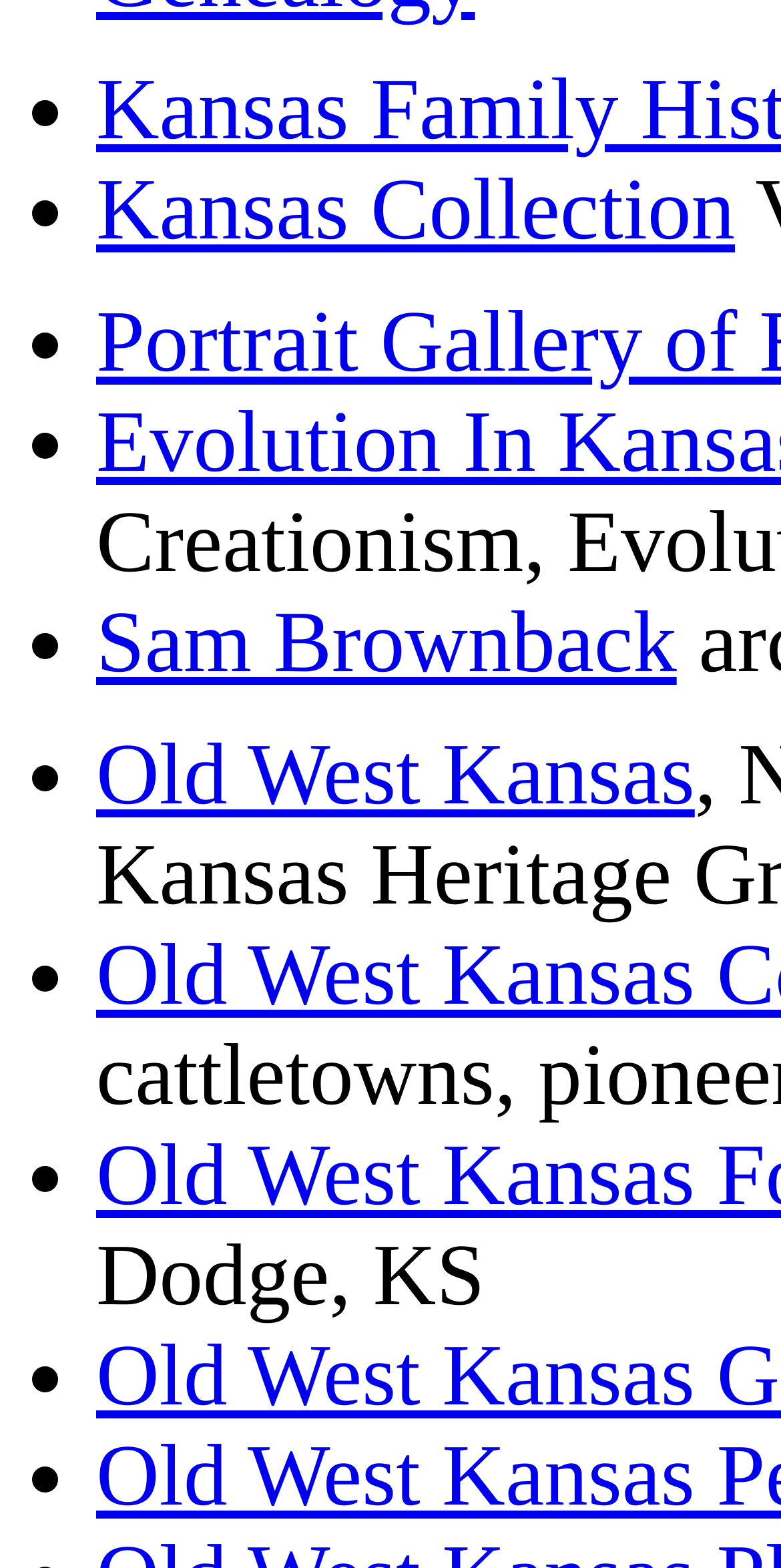Give a one-word or short phrase answer to the question: 
What is the third list item?

Sam Brownback